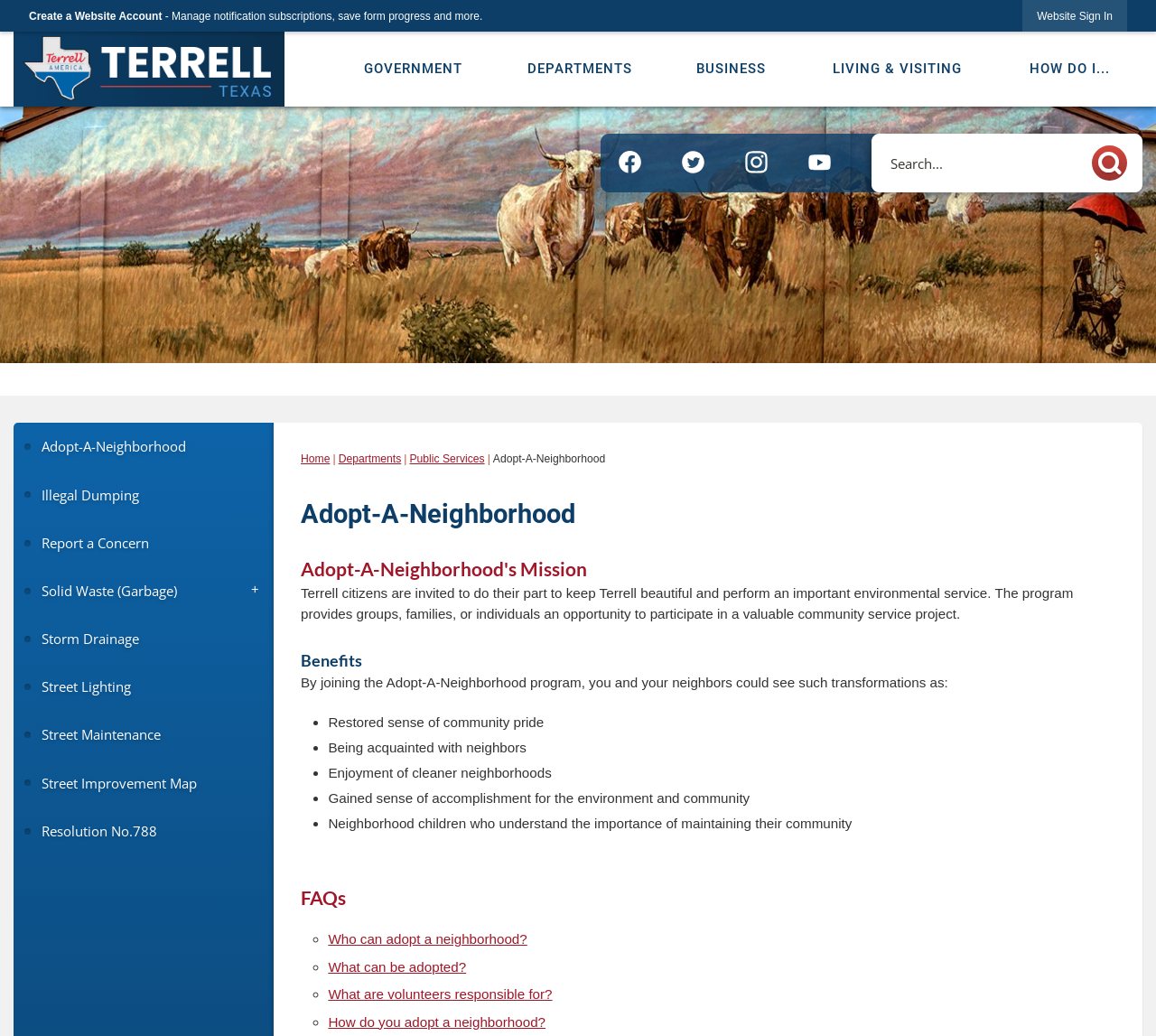Please find the bounding box coordinates of the element that must be clicked to perform the given instruction: "Create a Website Account". The coordinates should be four float numbers from 0 to 1, i.e., [left, top, right, bottom].

[0.025, 0.01, 0.14, 0.022]